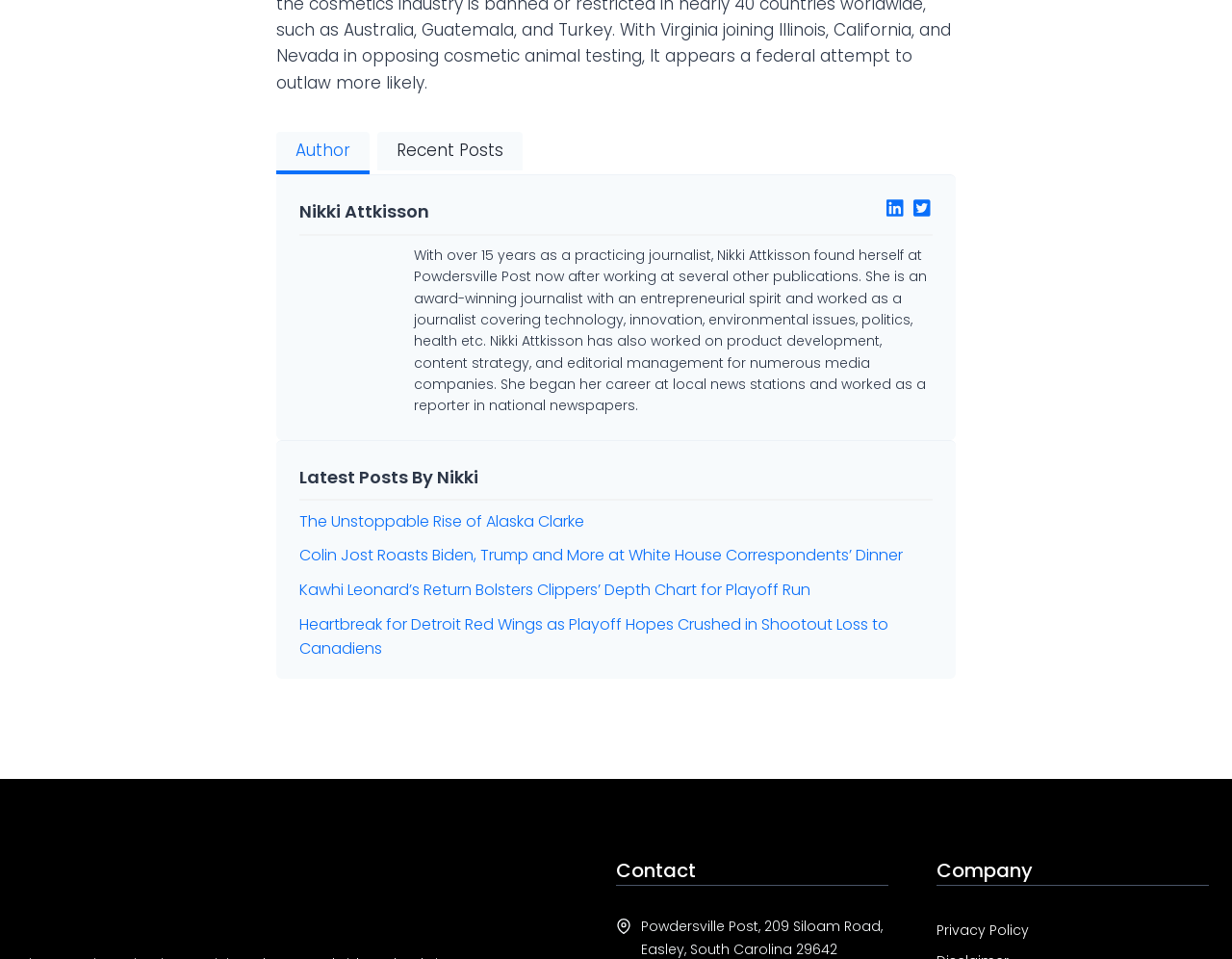Locate the bounding box coordinates of the clickable area to execute the instruction: "Read the latest post 'The Unstoppable Rise of Alaska Clarke'". Provide the coordinates as four float numbers between 0 and 1, represented as [left, top, right, bottom].

[0.243, 0.532, 0.474, 0.555]